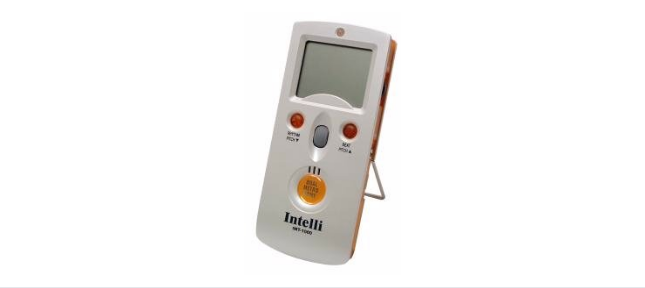Please reply to the following question with a single word or a short phrase:
What is the purpose of the orange button?

Basic operations